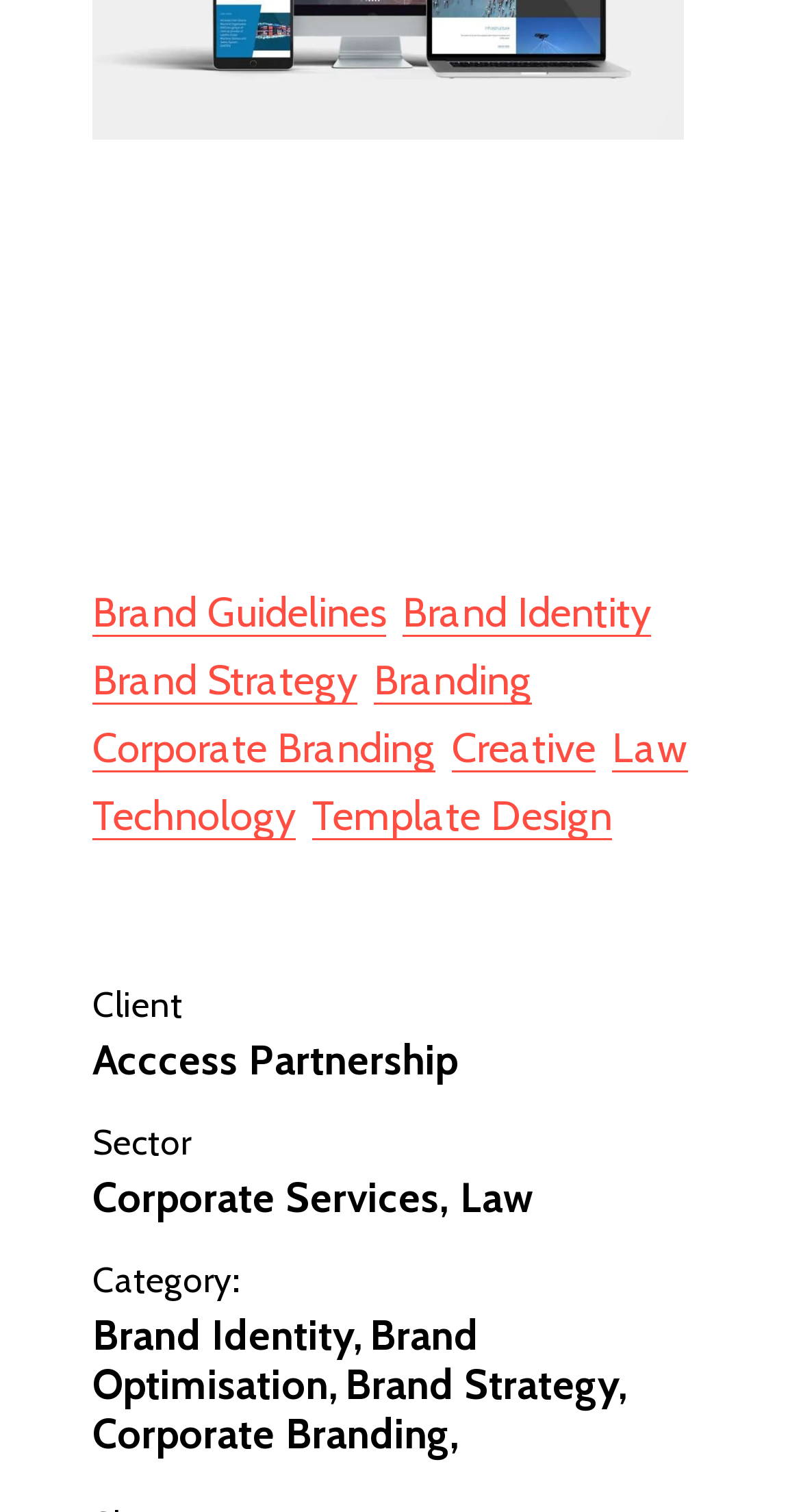Determine the bounding box of the UI component based on this description: "Corporate Branding,". The bounding box coordinates should be four float values between 0 and 1, i.e., [left, top, right, bottom].

[0.115, 0.932, 0.574, 0.964]